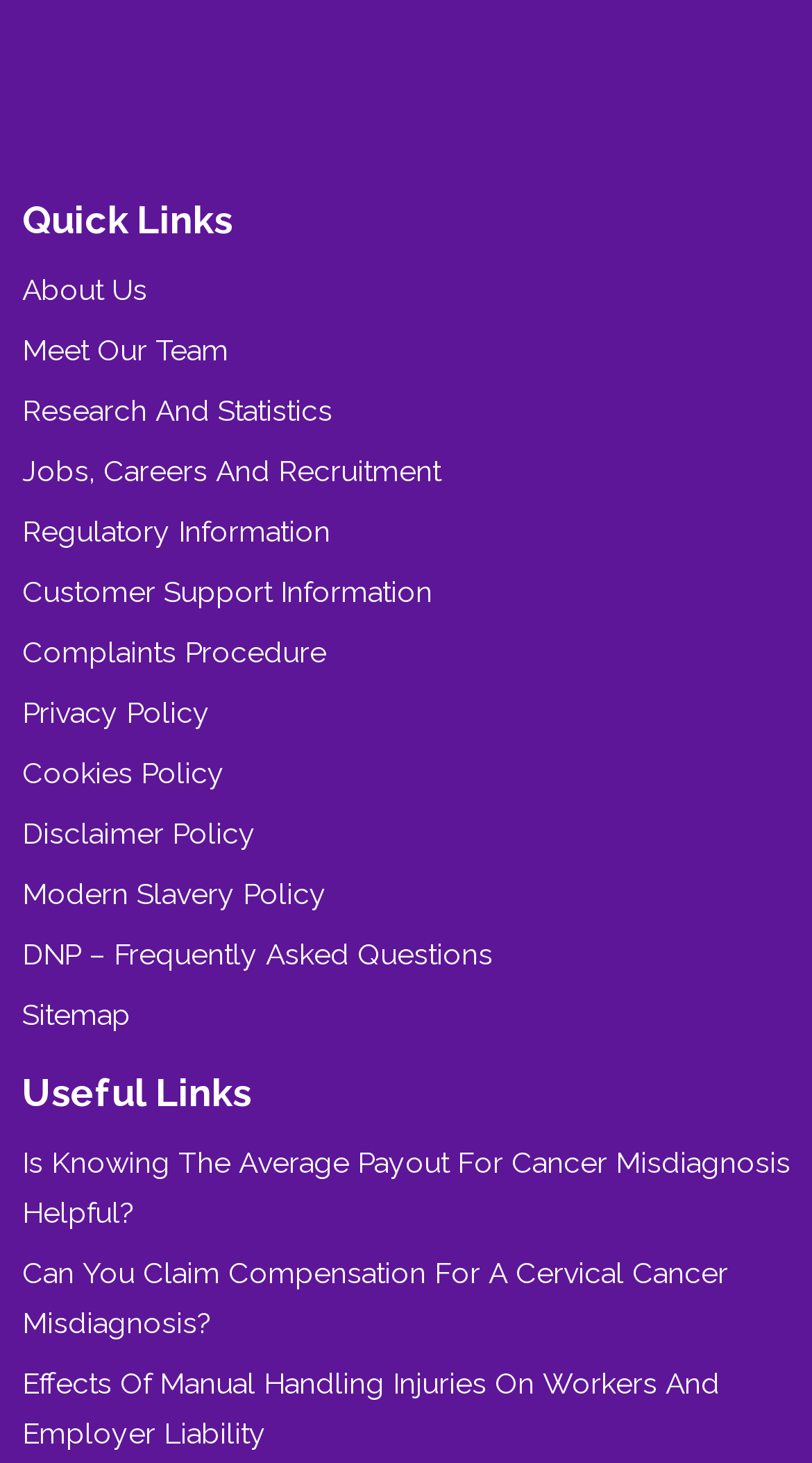How many headings are on the webpage?
Based on the visual, give a brief answer using one word or a short phrase.

2